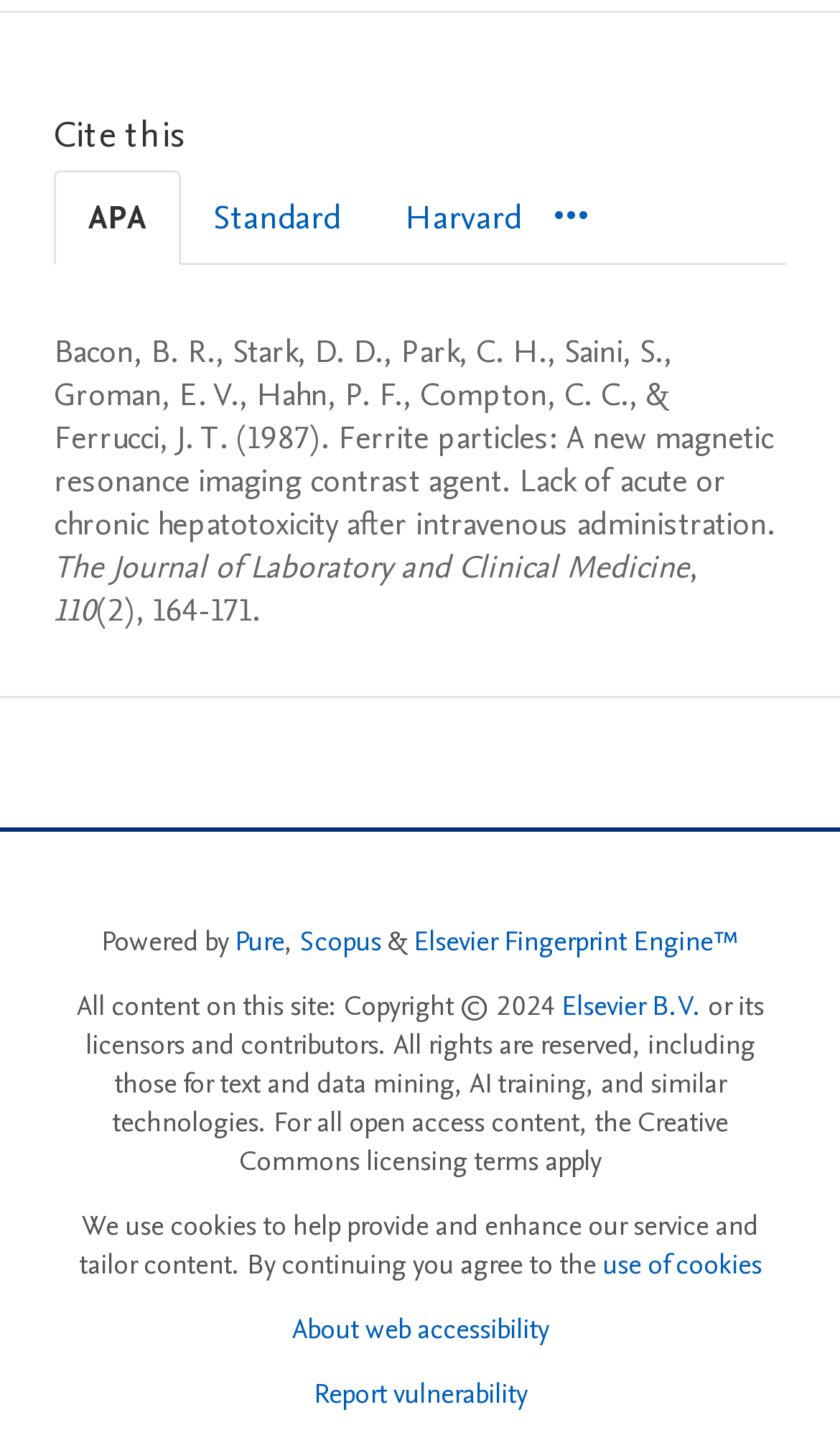What is the name of the company that powered the site?
Answer the question with a single word or phrase derived from the image.

Pure